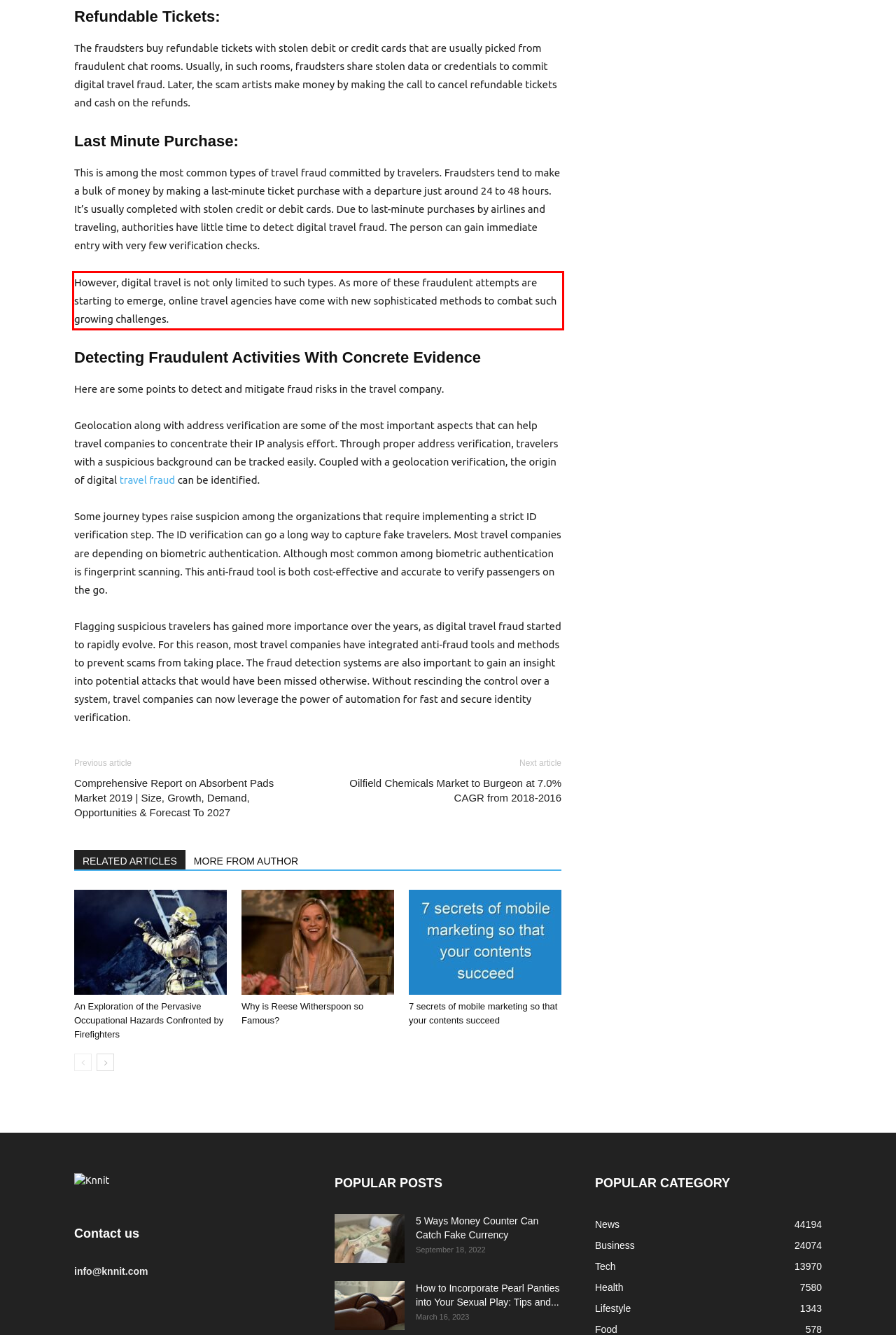Identify and transcribe the text content enclosed by the red bounding box in the given screenshot.

However, digital travel is not only limited to such types. As more of these fraudulent attempts are starting to emerge, online travel agencies have come with new sophisticated methods to combat such growing challenges.